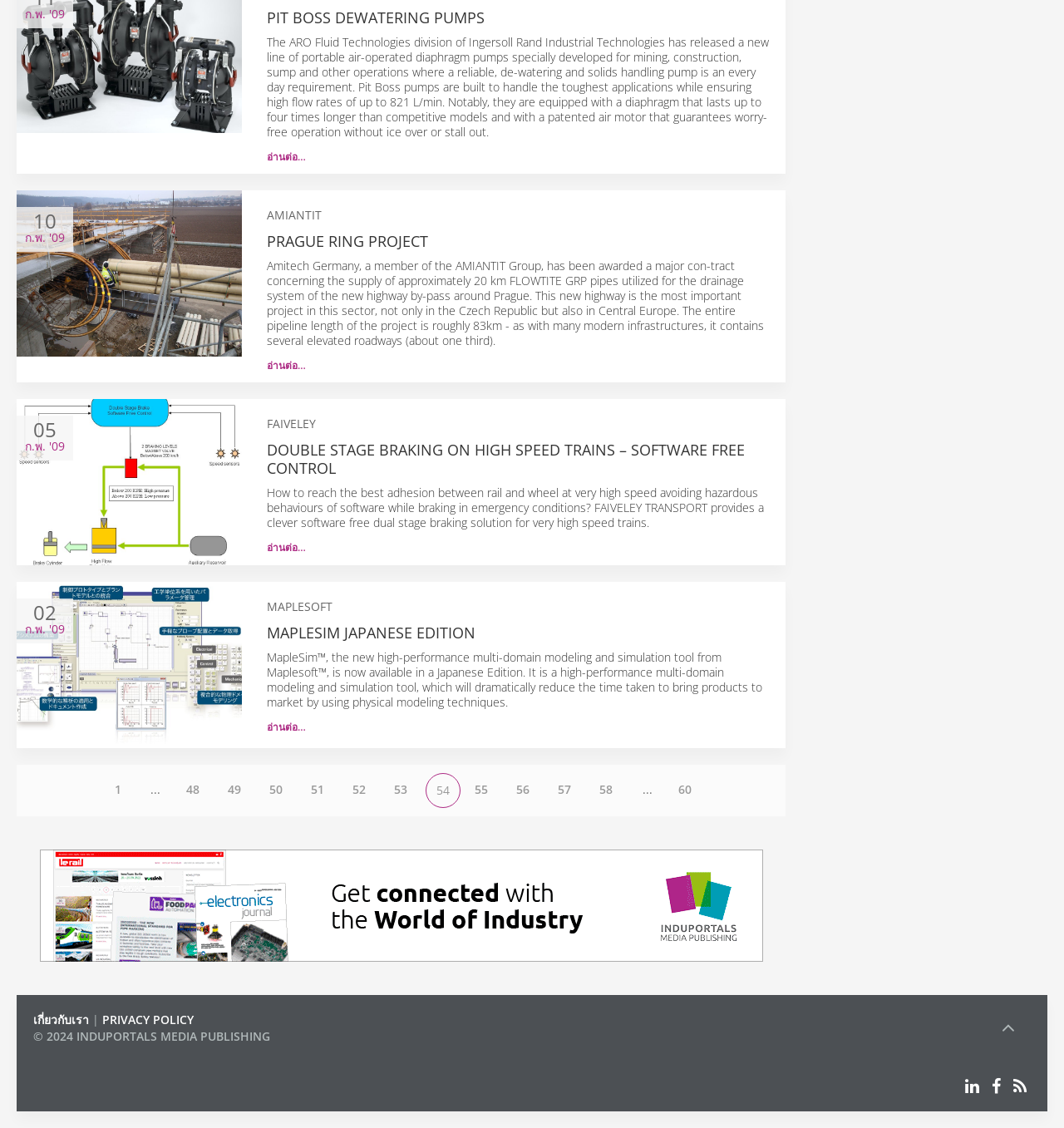Locate the bounding box coordinates of the clickable region to complete the following instruction: "Read more about PRAGUE RING PROJECT."

[0.25, 0.205, 0.402, 0.223]